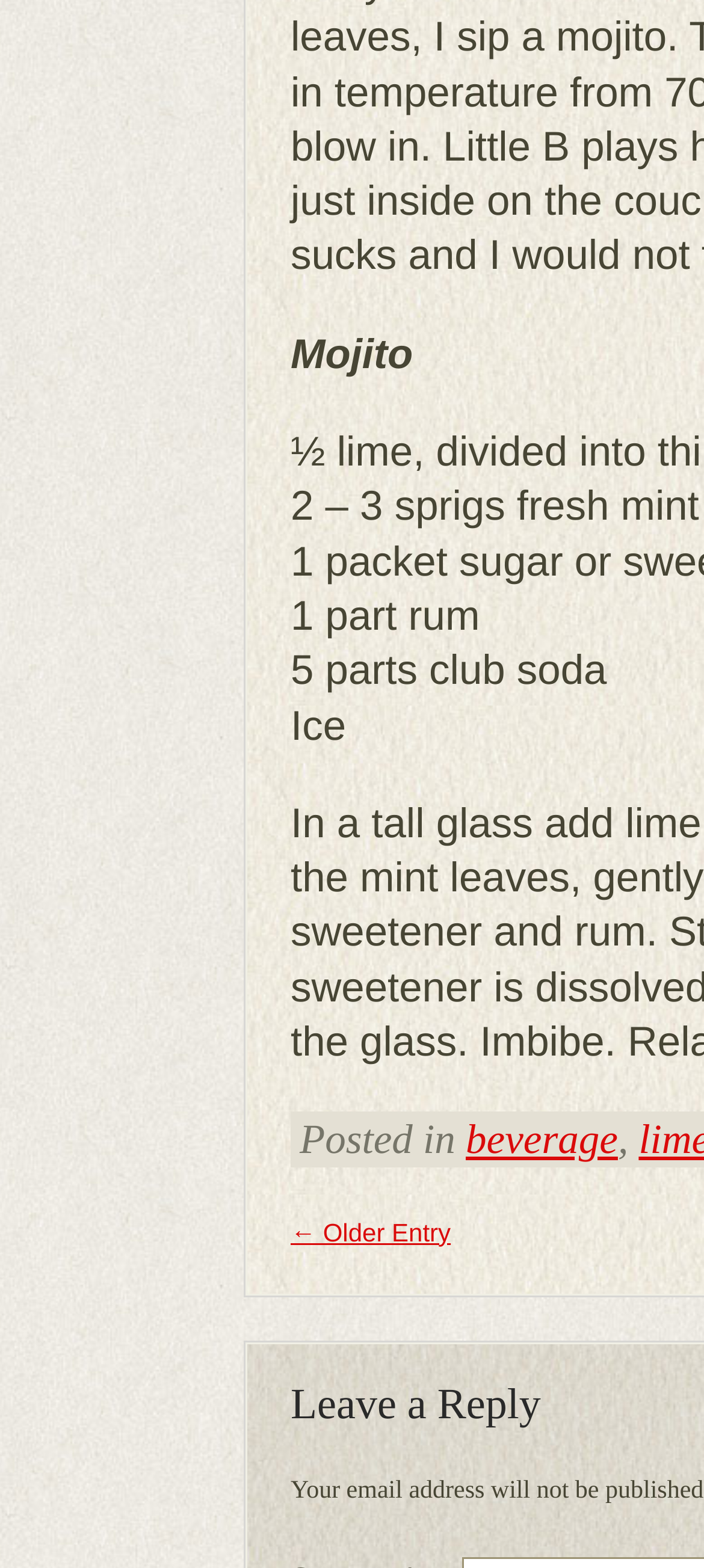Give the bounding box coordinates for the element described as: "← Older Entry".

[0.413, 0.776, 0.64, 0.795]